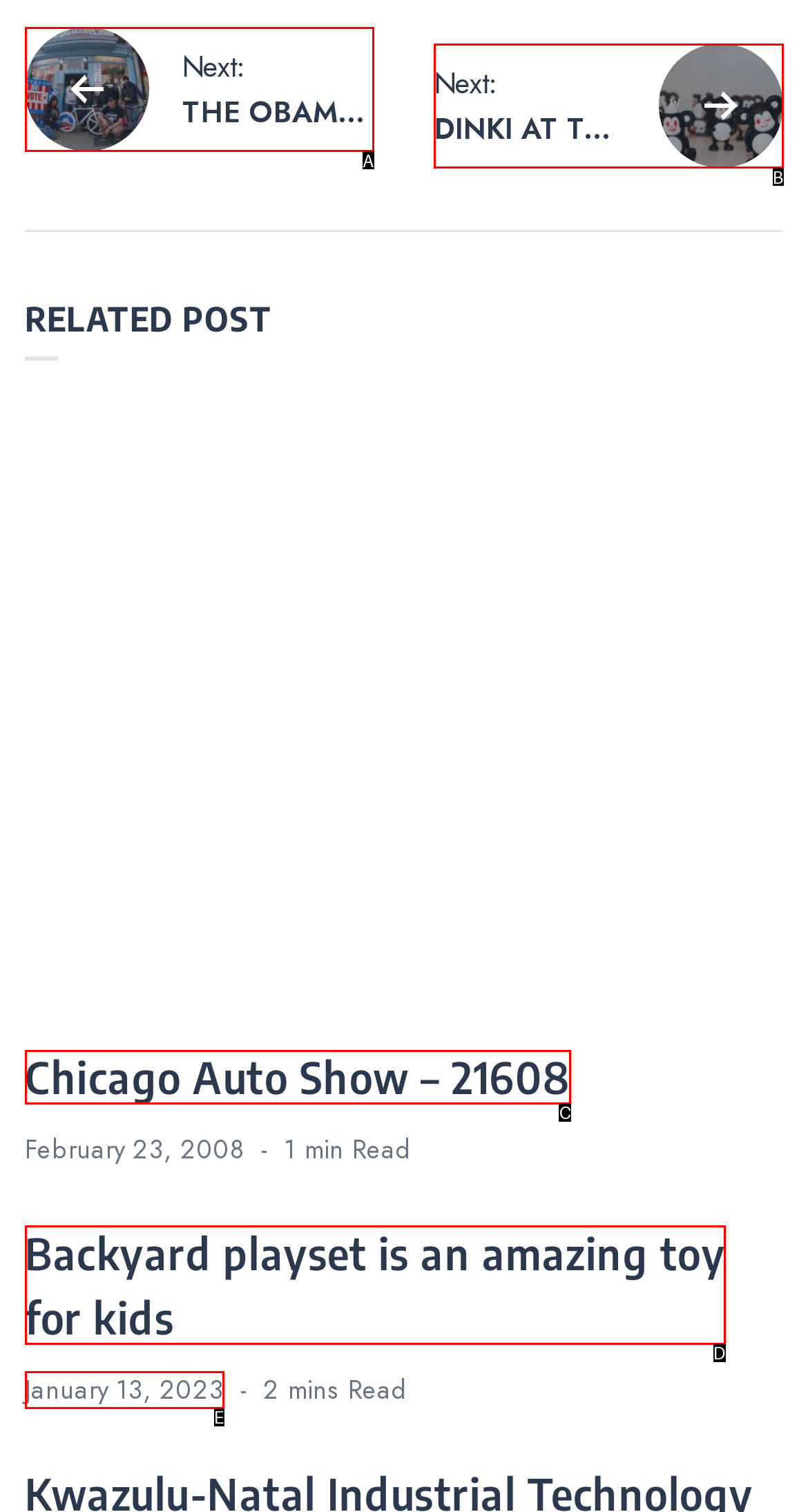Match the HTML element to the description: Next: THE OBAMA BIKE!. Respond with the letter of the correct option directly.

A